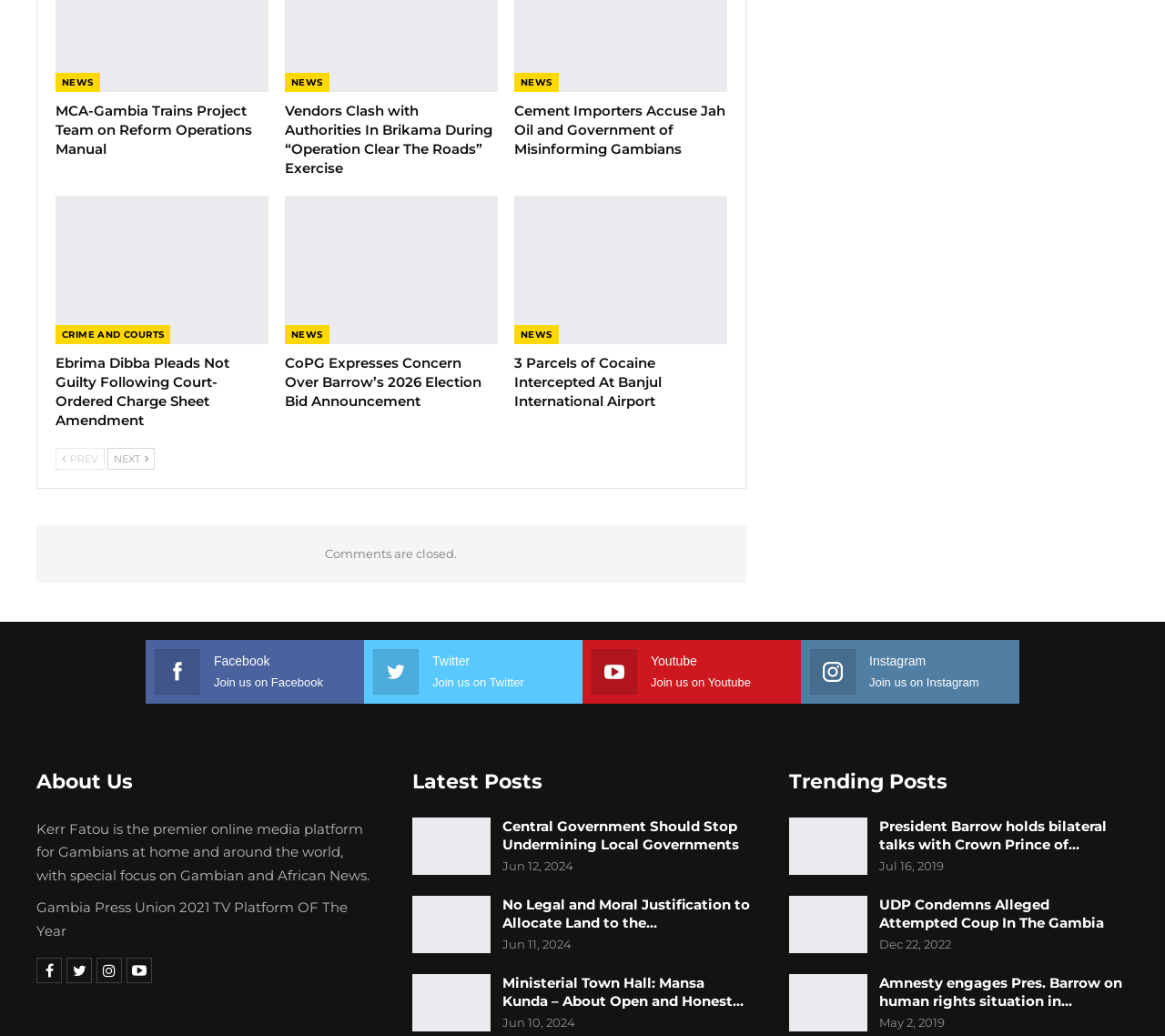Please answer the following question using a single word or phrase: 
What is the date of the news article 'President Barrow holds bilateral talks with Crown Prince of…'?

Jul 16, 2019